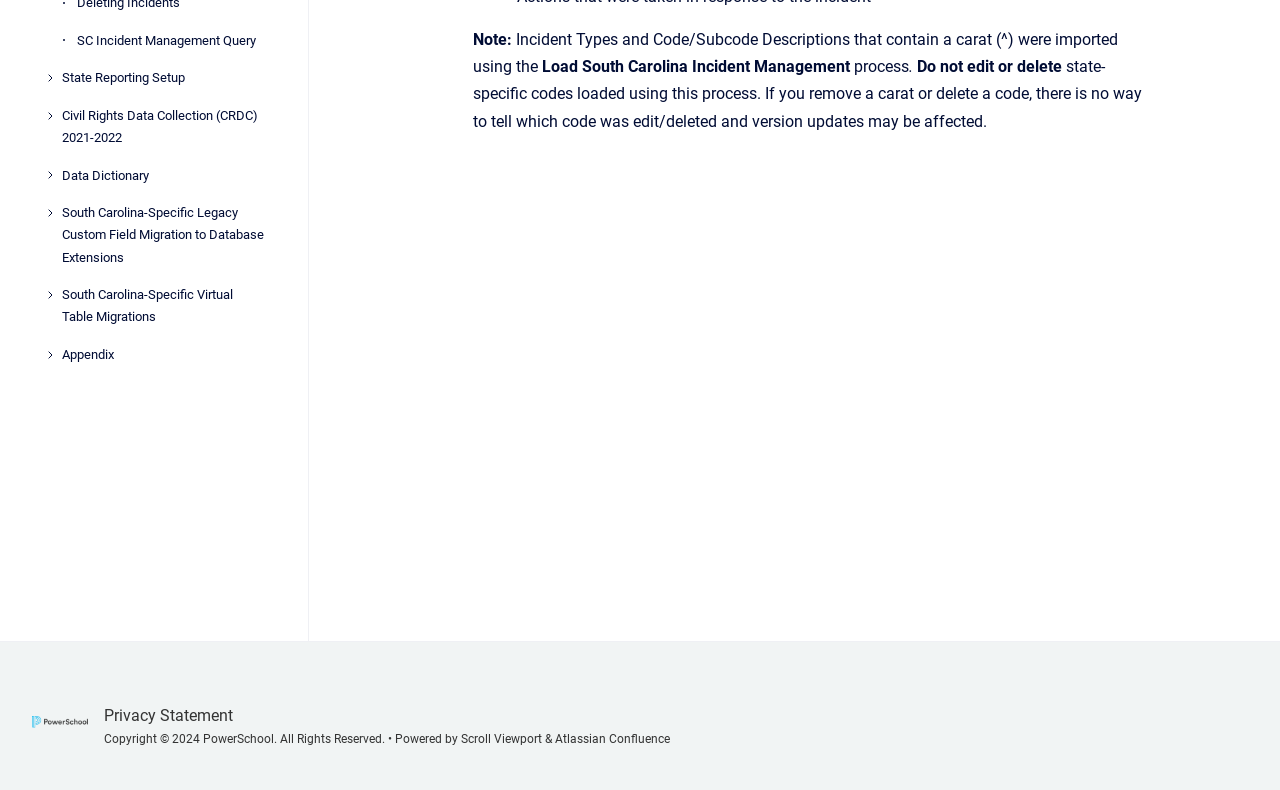Using the provided element description: "South Carolina-Specific Virtual Table Migrations", identify the bounding box coordinates. The coordinates should be four floats between 0 and 1 in the order [left, top, right, bottom].

[0.048, 0.351, 0.216, 0.424]